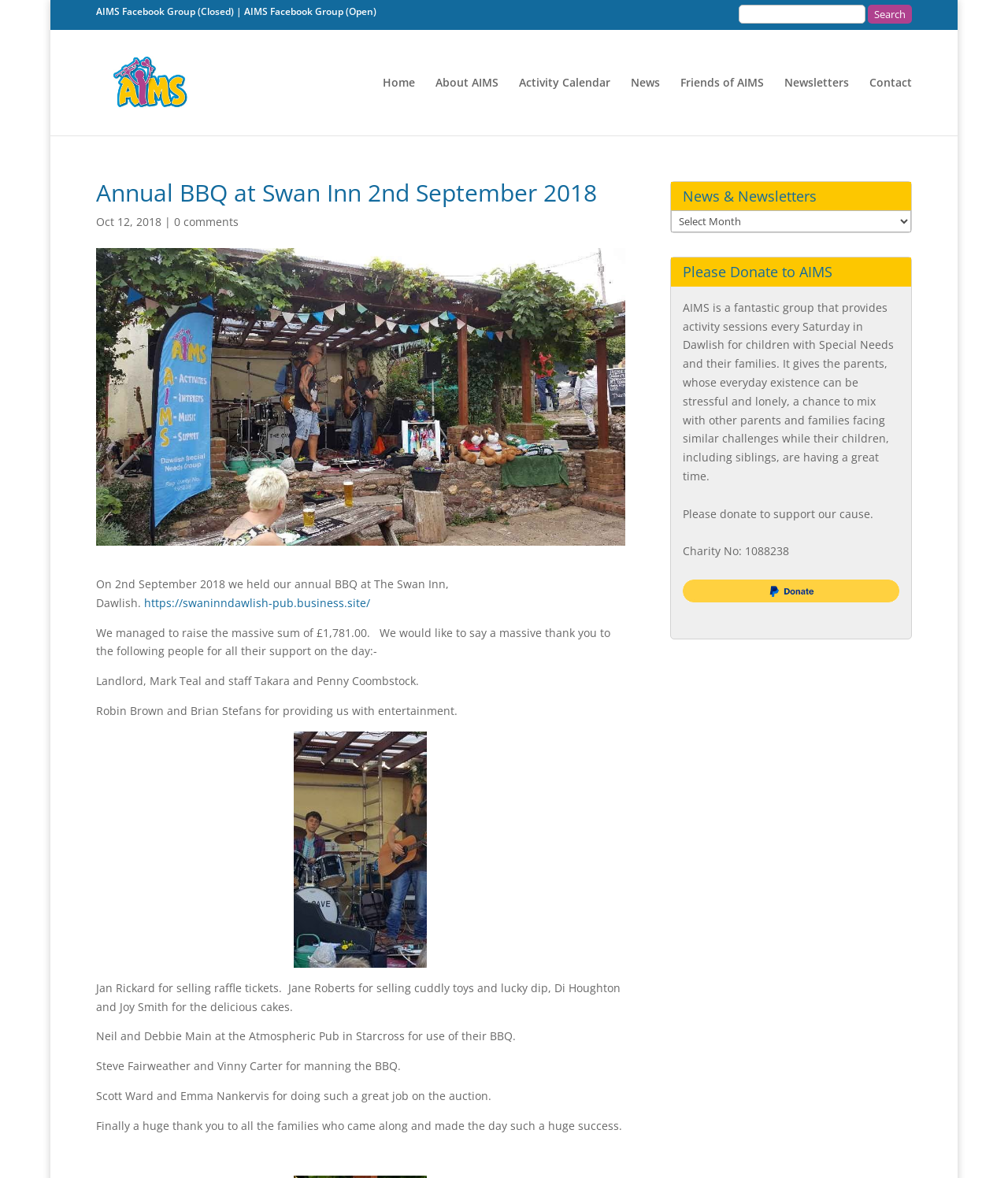Generate the text content of the main heading of the webpage.

Annual BBQ at Swan Inn 2nd September 2018